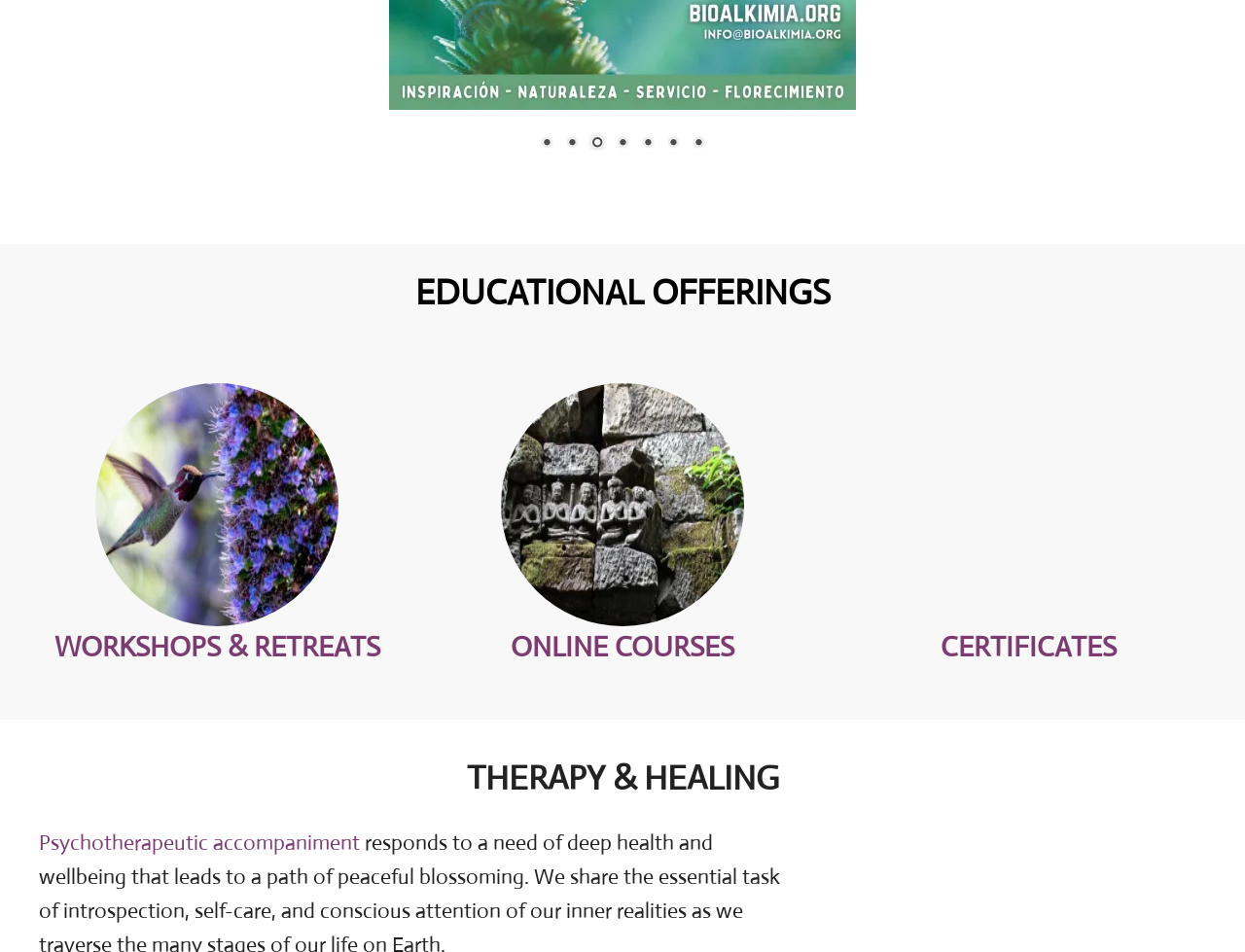Please identify the bounding box coordinates of the area I need to click to accomplish the following instruction: "Show slide 1".

[0.43, 0.14, 0.448, 0.162]